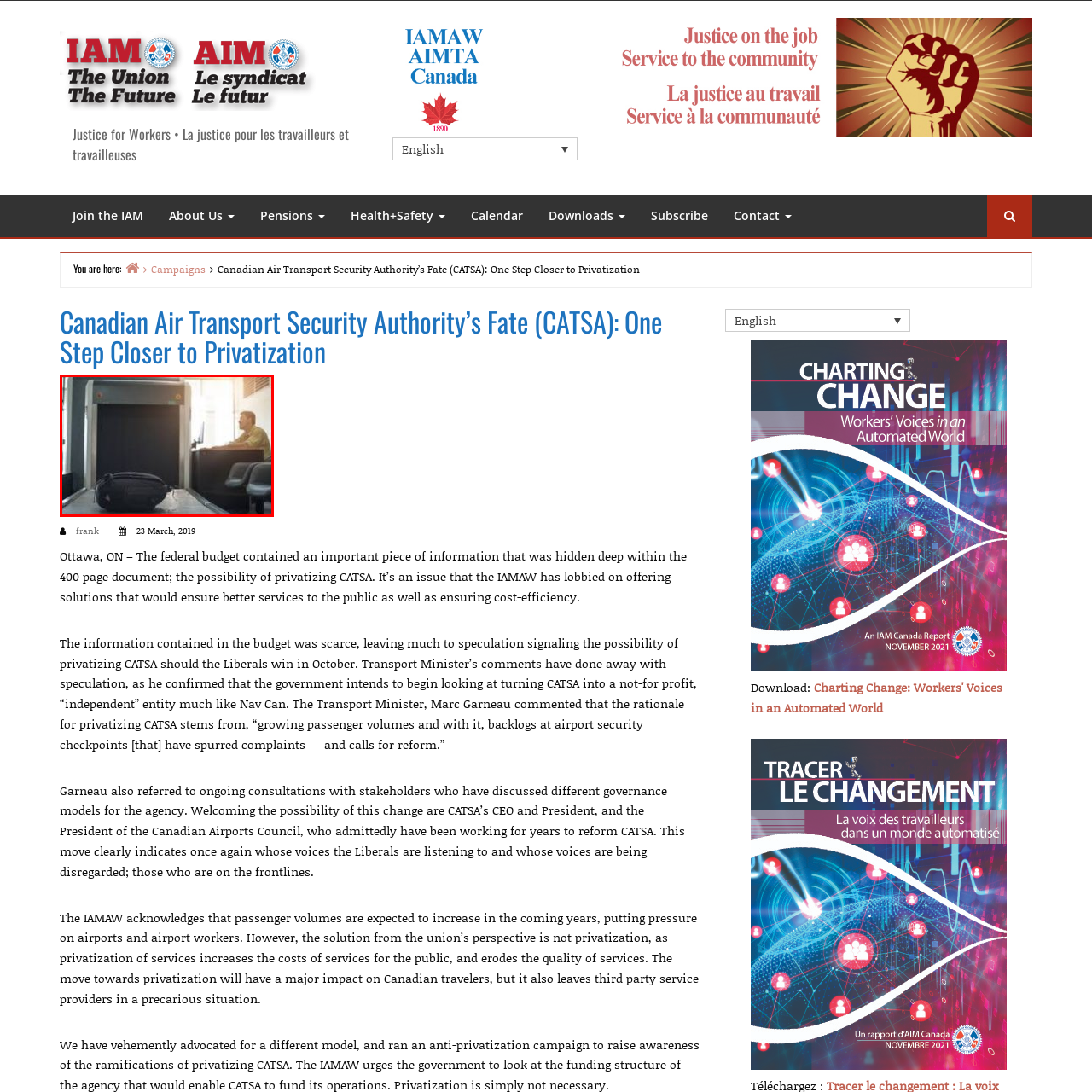Take a close look at the image outlined by the red bounding box and give a detailed response to the subsequent question, with information derived from the image: What is the security officer doing?

The caption describes the security officer as 'observing from a seated position, monitoring the screening process', indicating that the officer is actively watching the process unfold.